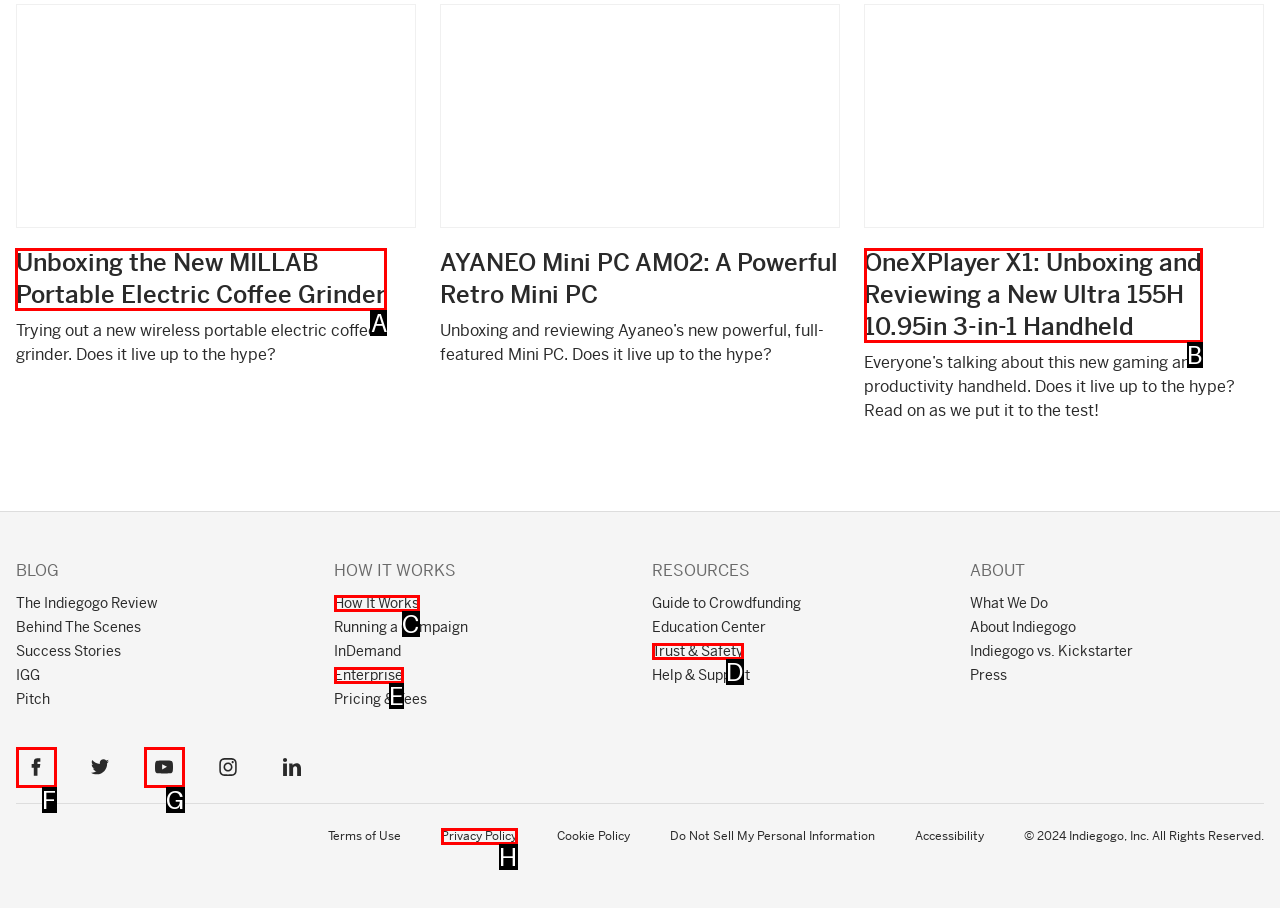Find the HTML element to click in order to complete this task: Read about Unboxing the New MILLAB Portable Electric Coffee Grinder
Answer with the letter of the correct option.

A